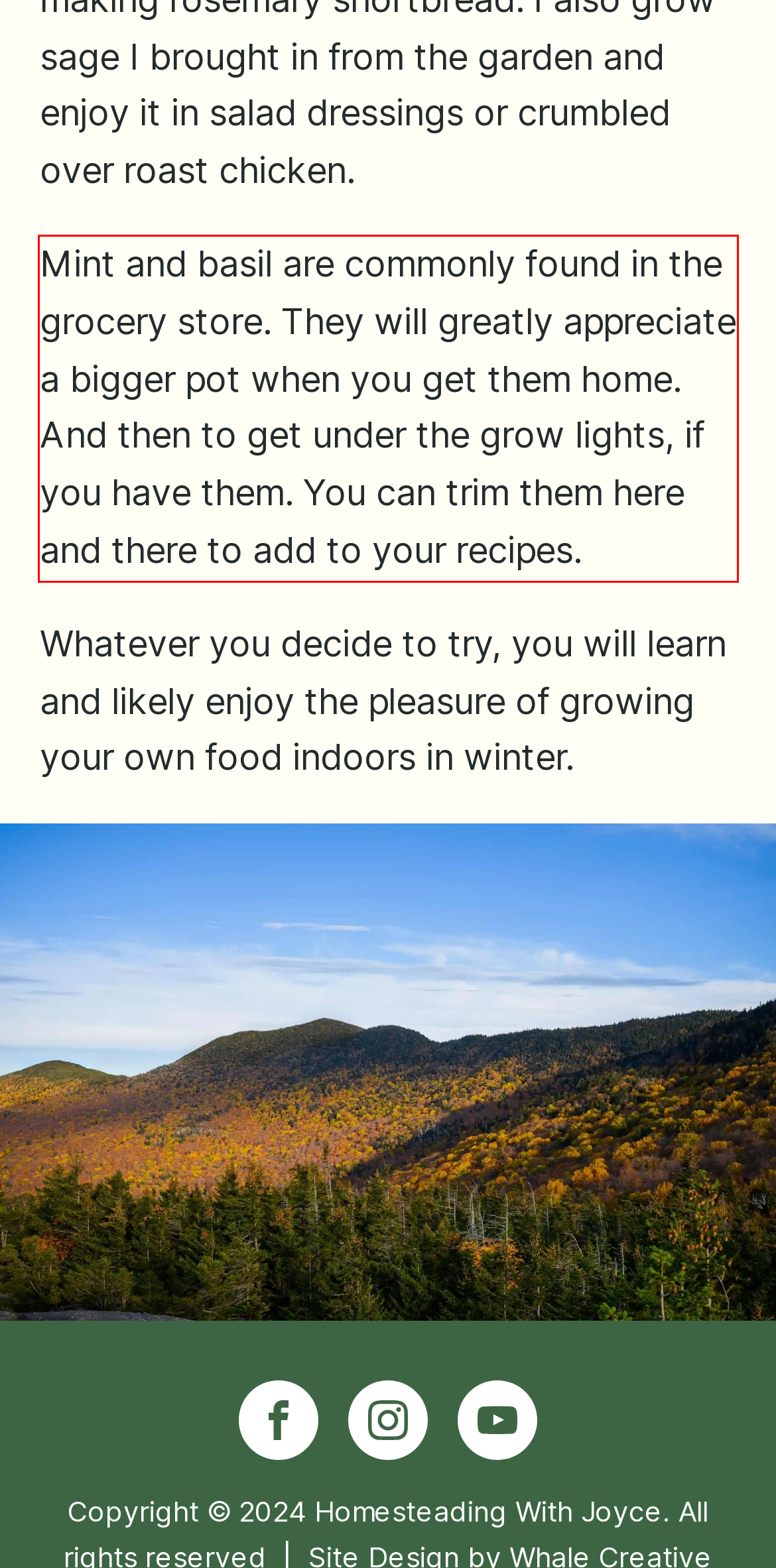Identify and transcribe the text content enclosed by the red bounding box in the given screenshot.

Mint and basil are commonly found in the grocery store. They will greatly appreciate a bigger pot when you get them home. And then to get under the grow lights, if you have them. You can trim them here and there to add to your recipes.